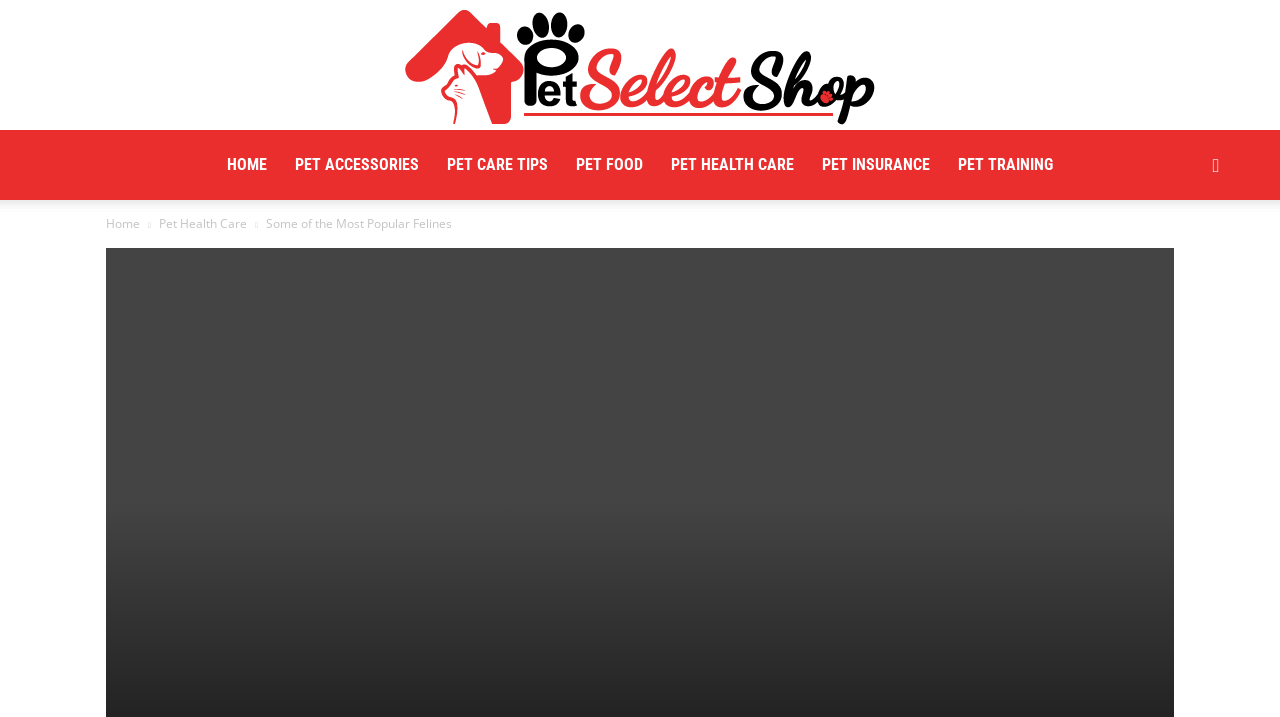What is the text of the static text element?
Look at the image and answer the question using a single word or phrase.

Some of the Most Popular Felines